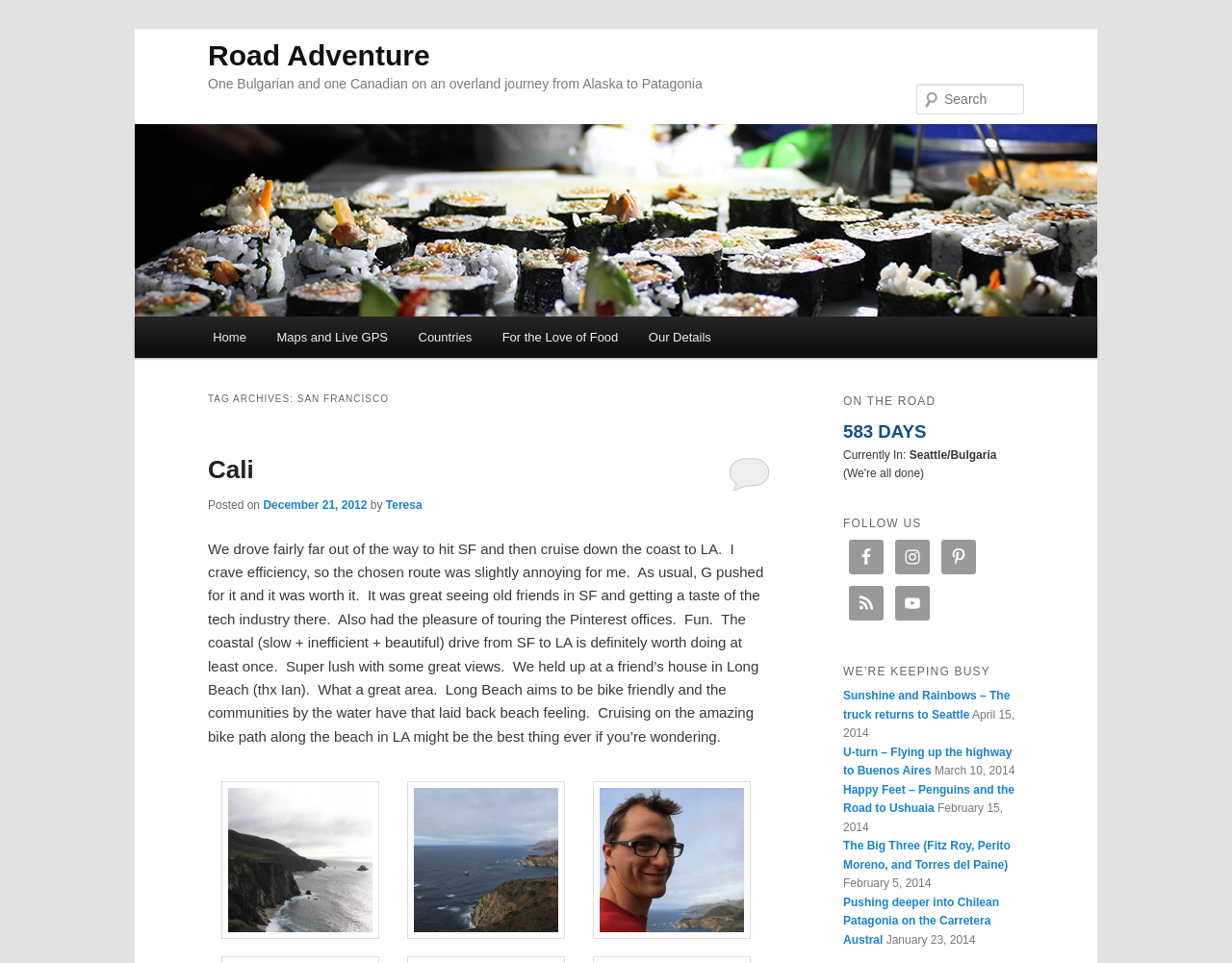Please identify the coordinates of the bounding box for the clickable region that will accomplish this instruction: "Read the post about Cali".

[0.169, 0.473, 0.206, 0.503]